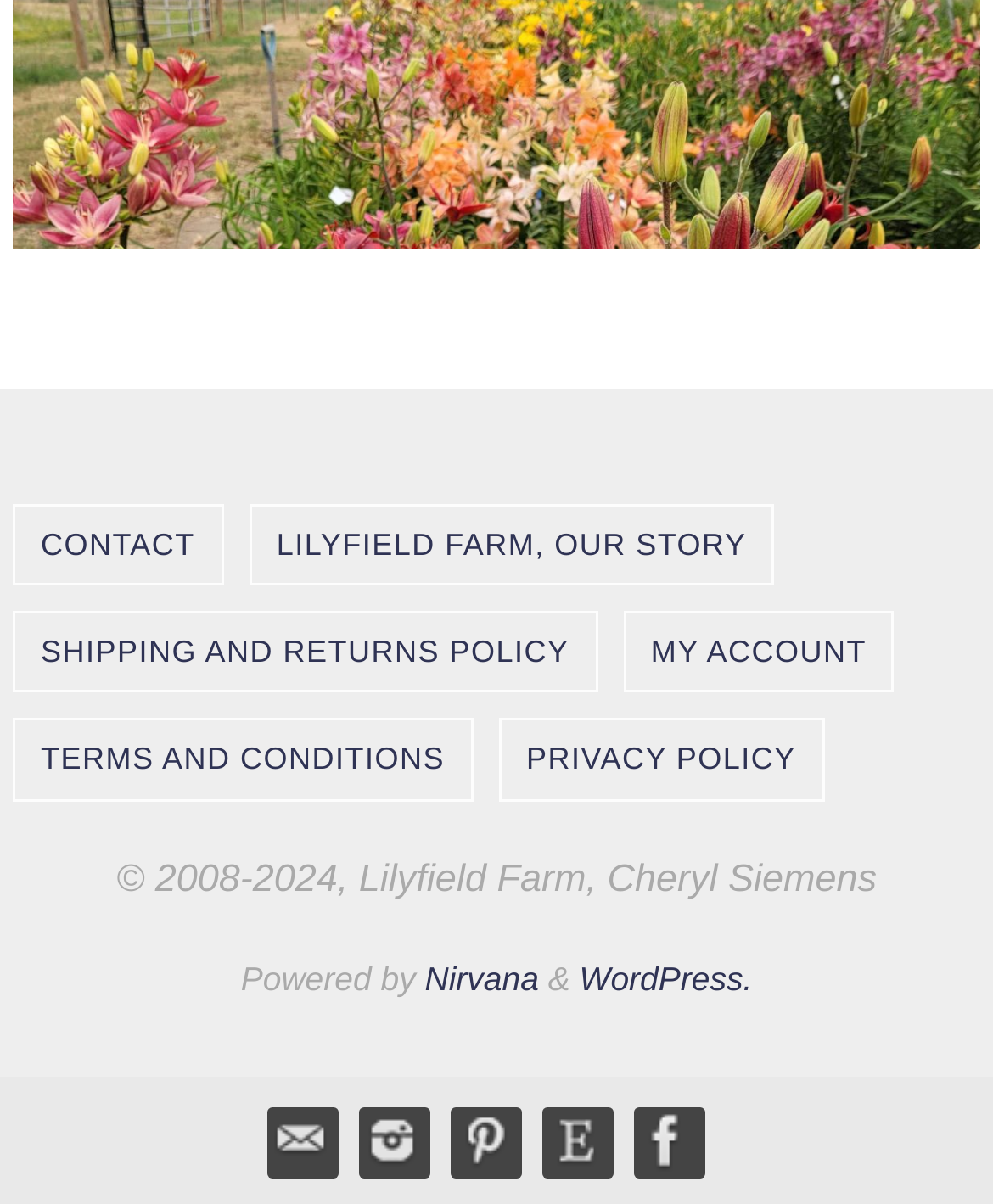Please identify the bounding box coordinates of the clickable area that will allow you to execute the instruction: "view our story".

[0.253, 0.42, 0.777, 0.484]